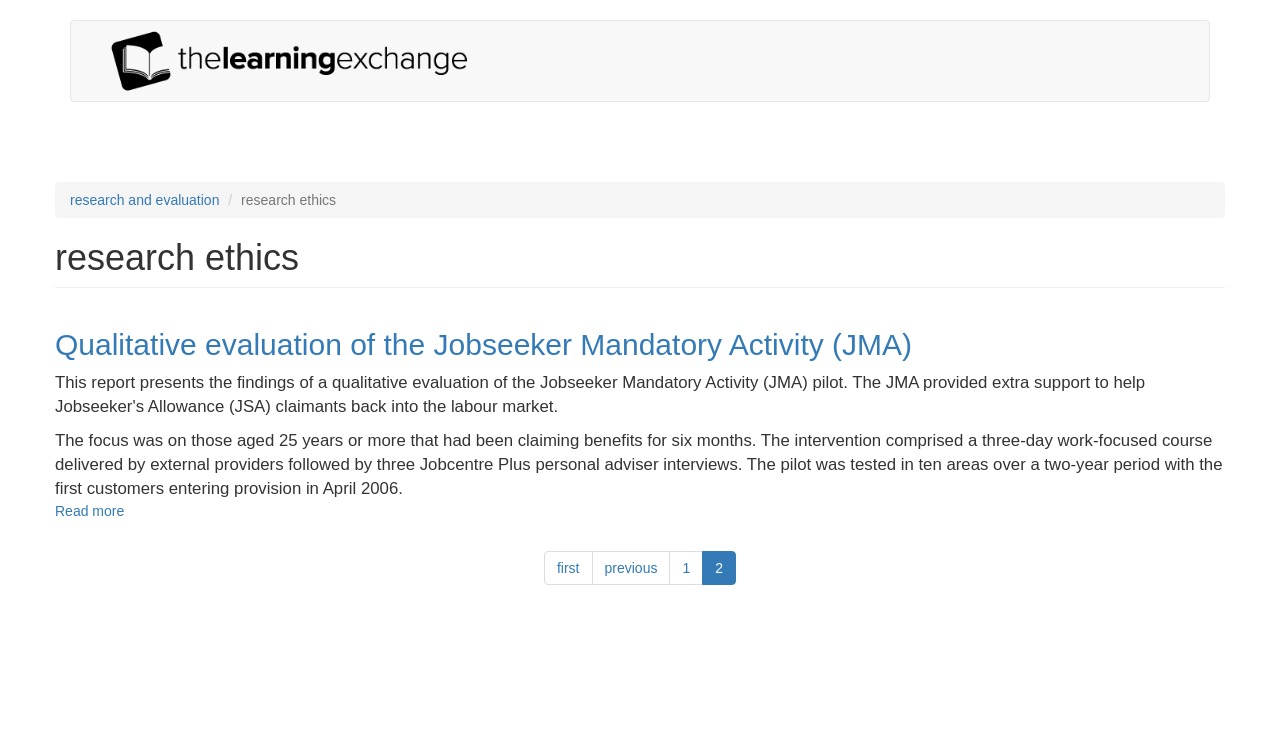Refer to the image and provide an in-depth answer to the question: 
How many links are there at the bottom of the page?

I found the answer by looking at the links at the bottom of the page, which are 'first', 'previous', and '1'. These links are likely used for pagination.